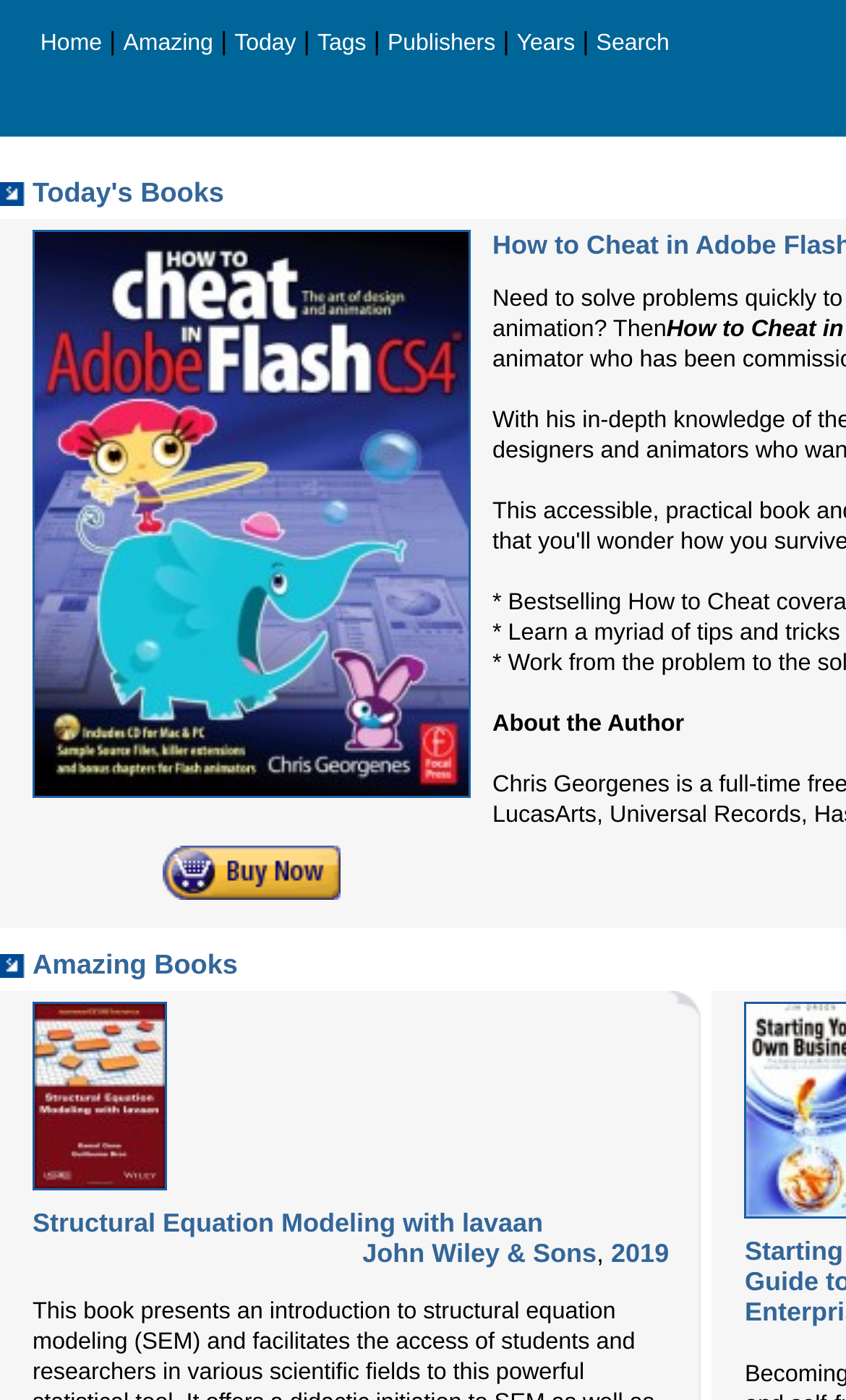Determine the bounding box coordinates of the clickable element to achieve the following action: 'Search for books'. Provide the coordinates as four float values between 0 and 1, formatted as [left, top, right, bottom].

[0.705, 0.019, 0.791, 0.04]